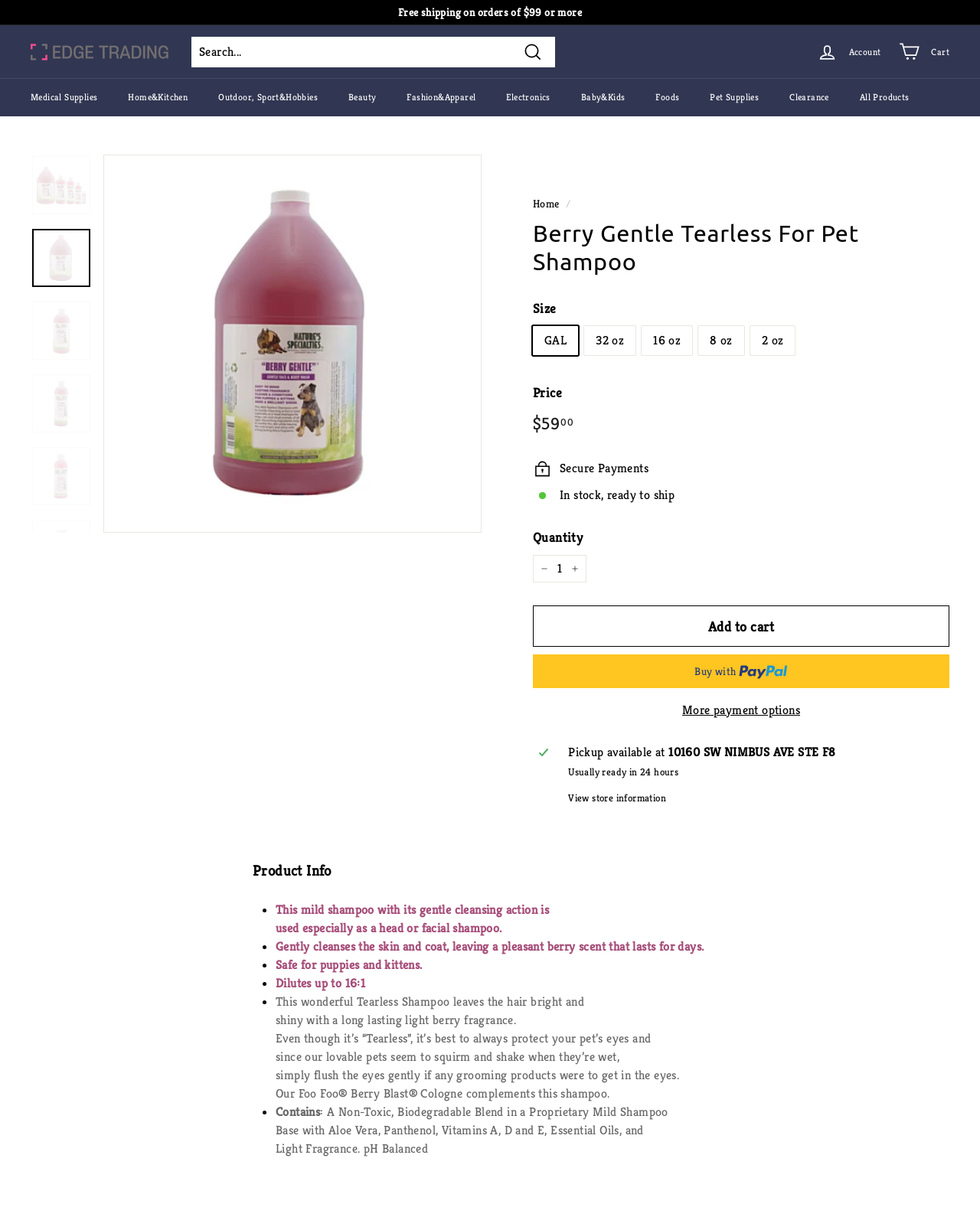Provide a comprehensive caption for the webpage.

This webpage is about a product called "Berry Gentle Tearless For Pet Shampoo" from EDGE TRADING. At the top of the page, there is a navigation menu with links to various categories such as "Medical Supplies", "Home&Kitchen", "Outdoor, Sport&Hobbies", and more. Below the navigation menu, there is a search bar and a button to pause a slideshow.

On the left side of the page, there is a column with links to the product's images, which can be zoomed in. Above this column, there is a link to the product's name and a breadcrumb navigation showing the path from the homepage to the current product page.

The main content of the page is divided into two sections. The first section displays product information, including the product name, price, and a brief description. There are also options to select the product size and quantity, and buttons to add the product to the cart or buy it with PayPal.

The second section provides more detailed product information, including a list of features and benefits. The features are listed in bullet points, describing the shampoo's gentle cleansing action, its suitability for puppies and kittens, and its ability to dilute up to 16:1. The benefits include leaving a pleasant berry scent and making the hair bright and shiny.

At the bottom of the page, there is information about the product's availability, including the option to pick it up at a physical store location. There is also a link to view store information and a section with the product's details, including its description and features.